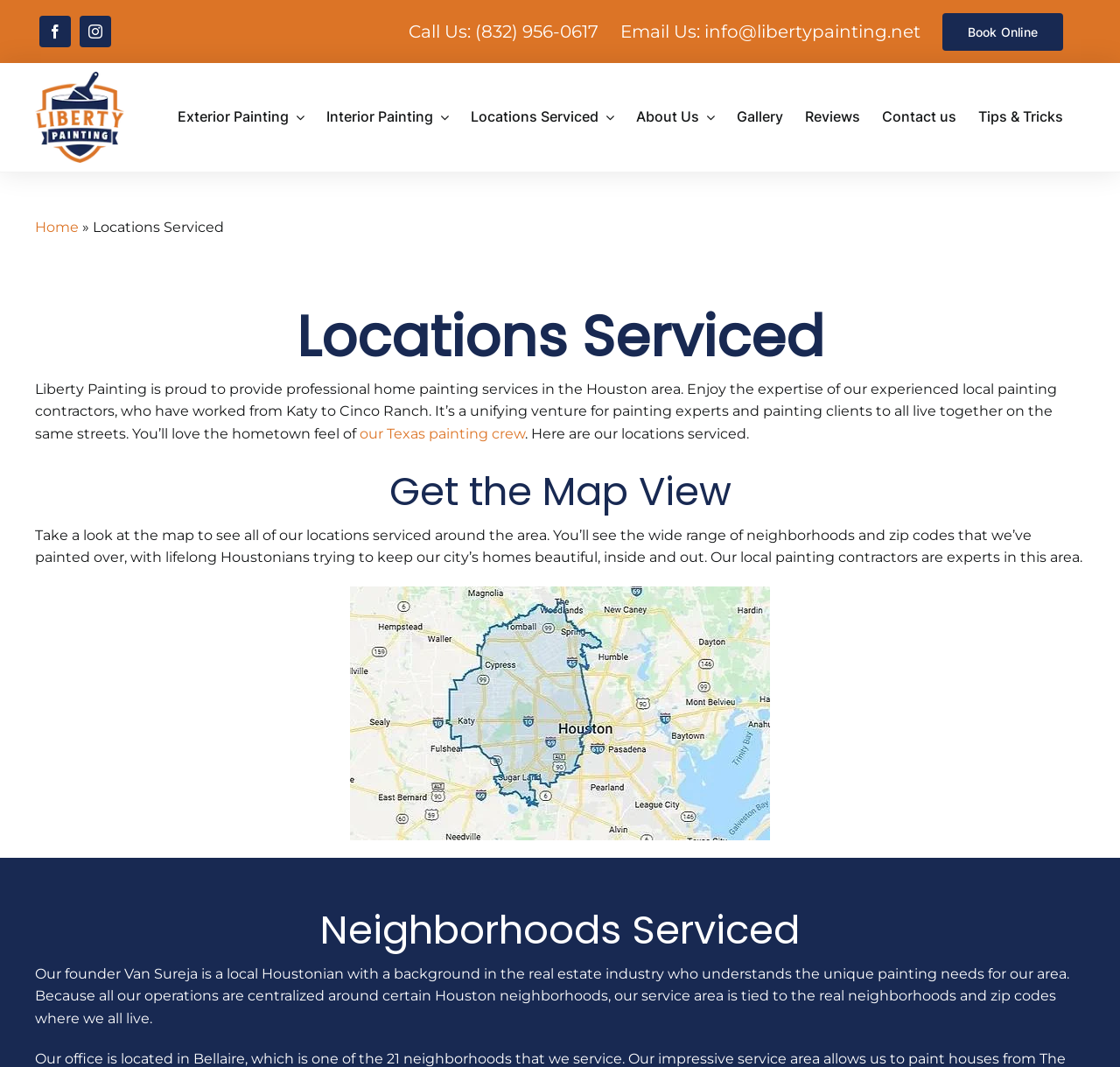Carefully observe the image and respond to the question with a detailed answer:
What is the company's name?

I found the company's name by looking at the top of the webpage, where it says 'Local Painting Contractors | Houston Area | Liberty Painting'. This suggests that Liberty Painting is the name of the company.